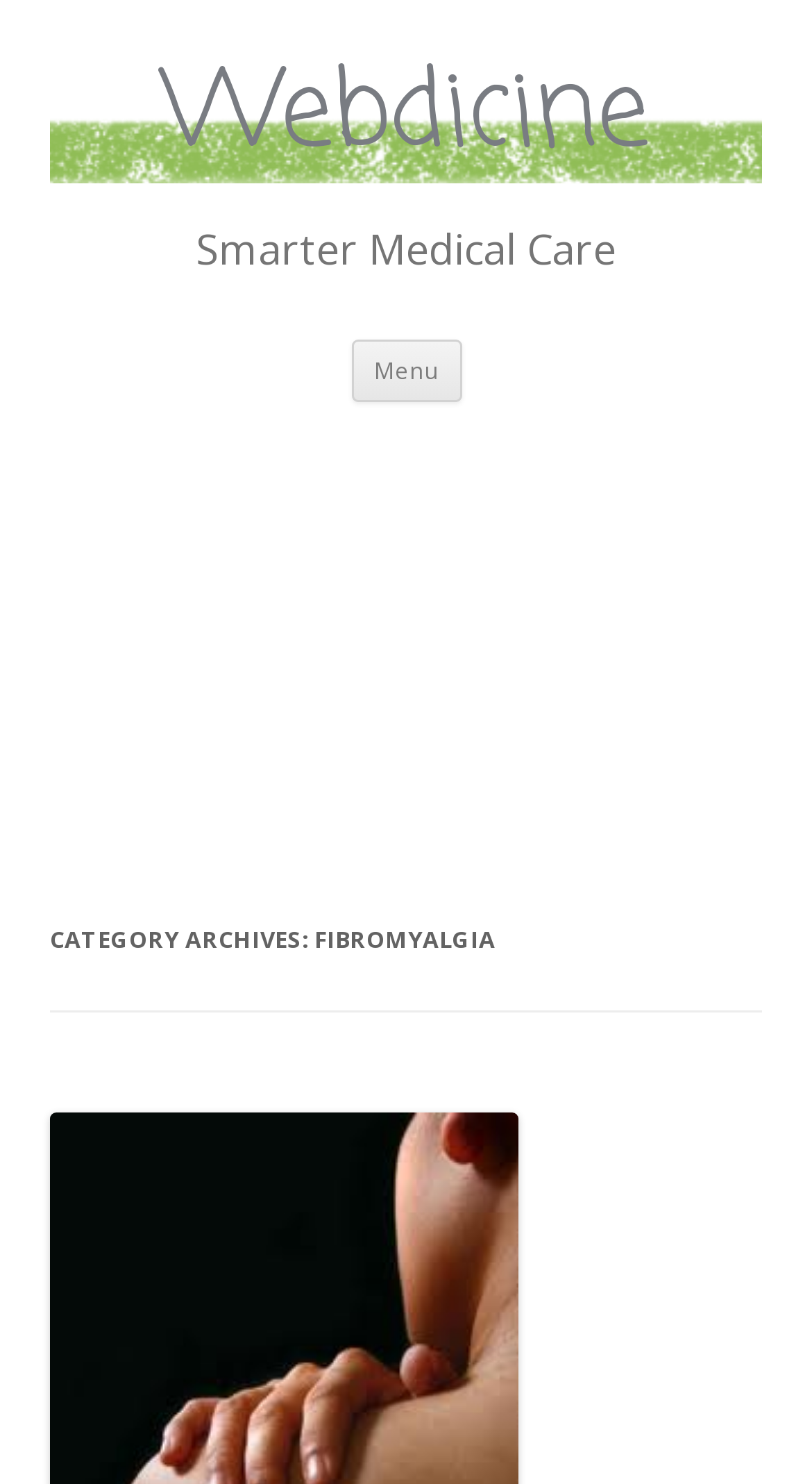Elaborate on the webpage's design and content in a detailed caption.

The webpage is titled "Fibromyalgia Archives - Webdicine" and appears to be a category archive page for fibromyalgia-related content on the Webdicine website. 

At the top left of the page, there is a heading that reads "Webdicine", which is also a clickable link. To the right of this heading, there is a smaller heading that says "Smarter Medical Care". 

Below these headings, there is a button labeled "Menu" positioned roughly in the middle of the page. To the right of the "Menu" button, there is a link that says "Skip to content". 

Further down the page, there is a large iframe that takes up the full width of the page, which appears to be an advertisement. 

Below the advertisement, there is a header section that contains a heading that reads "CATEGORY ARCHIVES: FIBROMYALGIA", indicating that the page is an archive of fibromyalgia-related content.